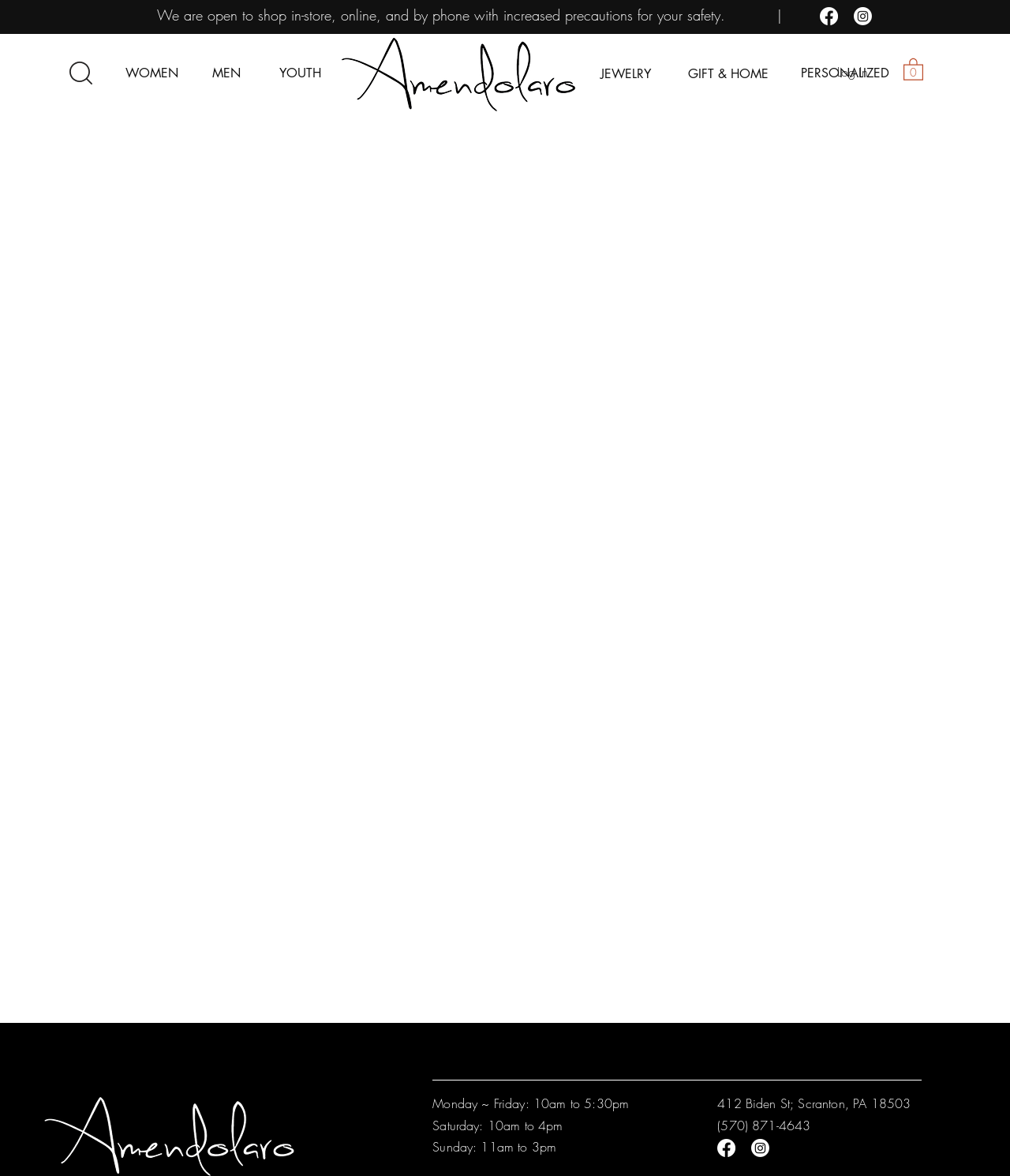Respond to the question below with a concise word or phrase:
What are the store hours on Saturday?

10am to 4pm